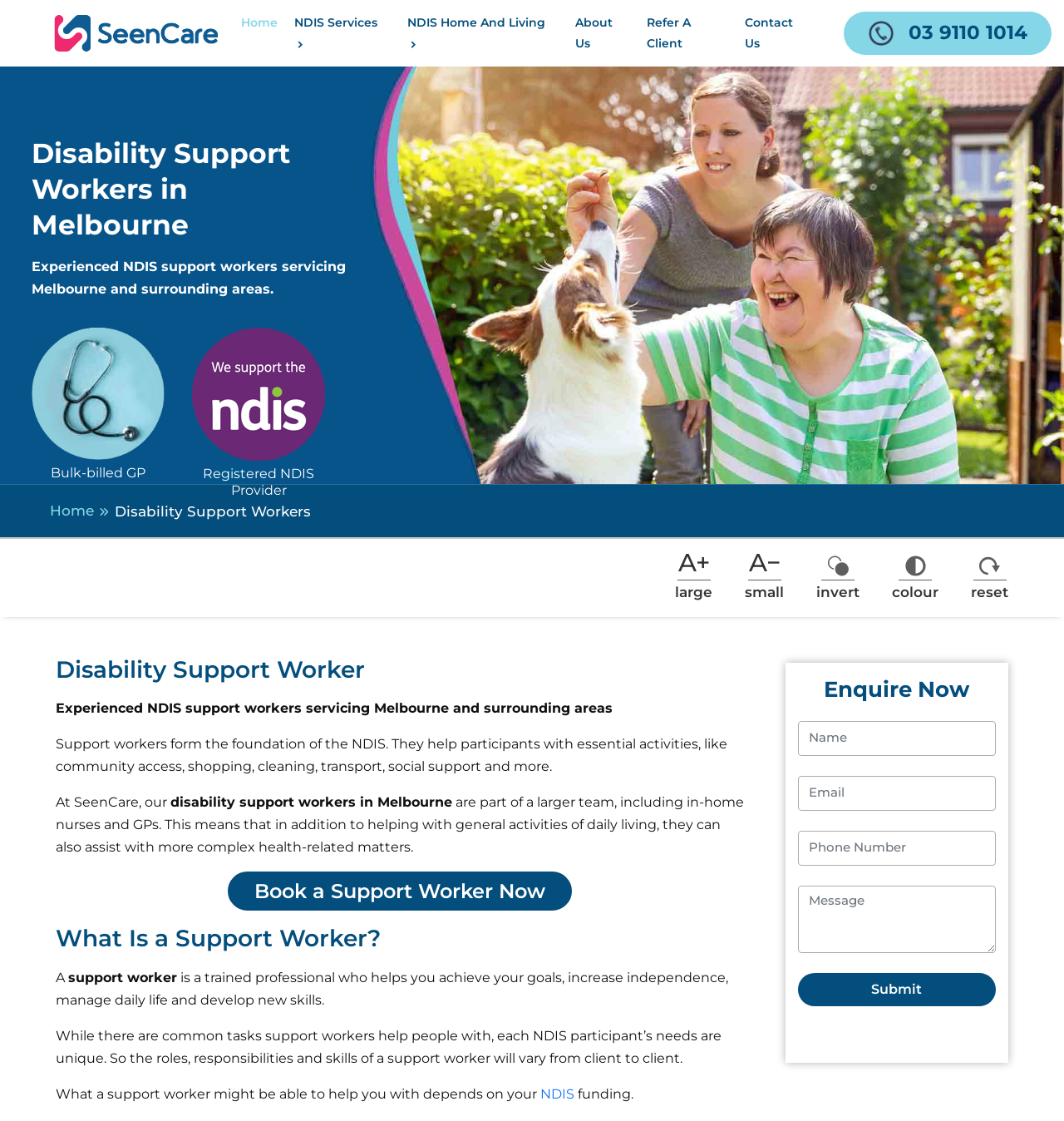Find the bounding box coordinates of the clickable area required to complete the following action: "Click the 'Book a Support Worker Now' button".

[0.214, 0.777, 0.538, 0.812]